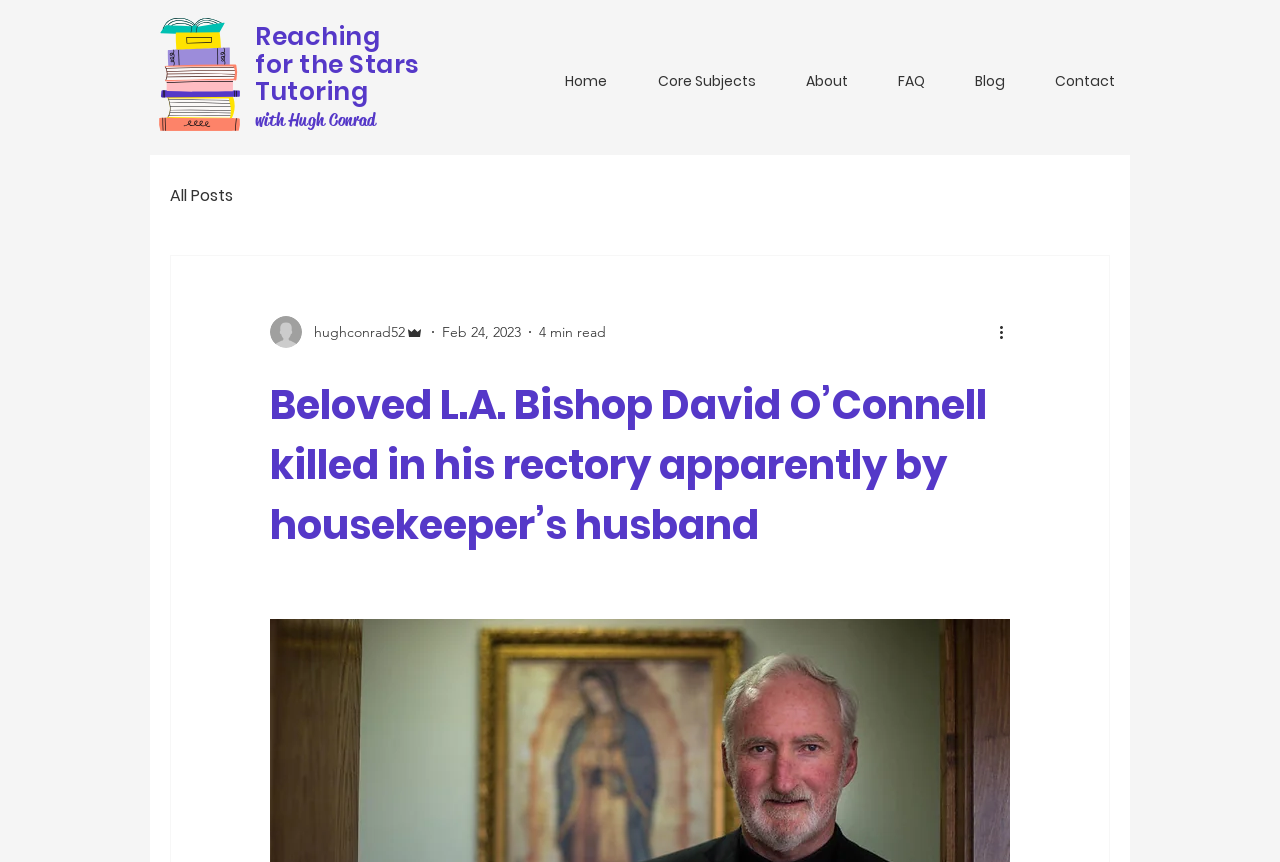What is the name of the bishop killed in his rectory?
Please provide an in-depth and detailed response to the question.

The question can be answered by looking at the main heading of the webpage, which states 'Beloved L.A. Bishop David O’Connell killed in his rectory apparently by housekeeper’s husband'. The name of the bishop is clearly mentioned as David O’Connell.